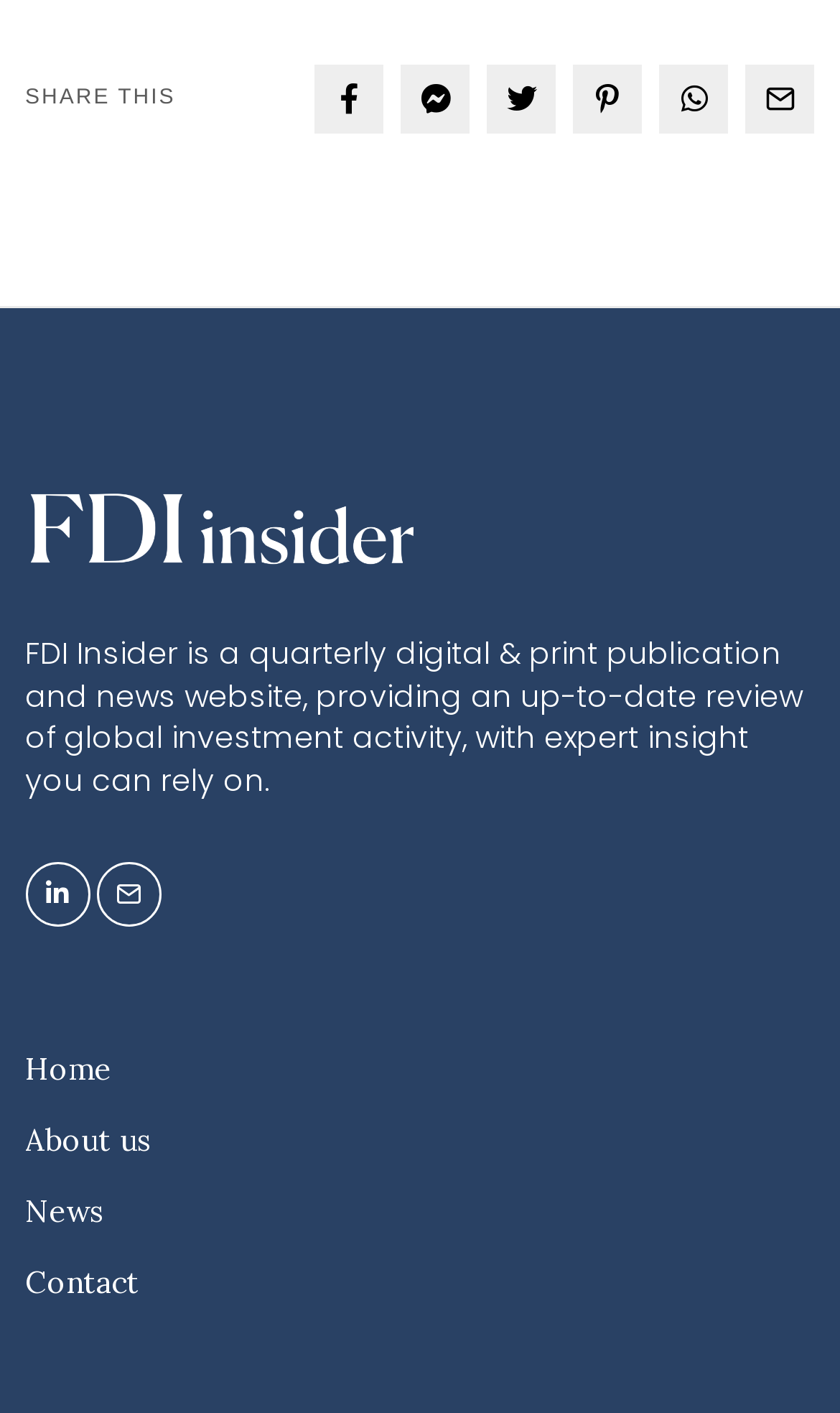Bounding box coordinates are specified in the format (top-left x, top-left y, bottom-right x, bottom-right y). All values are floating point numbers bounded between 0 and 1. Please provide the bounding box coordinate of the region this sentence describes: title="Email"

[0.115, 0.611, 0.192, 0.656]